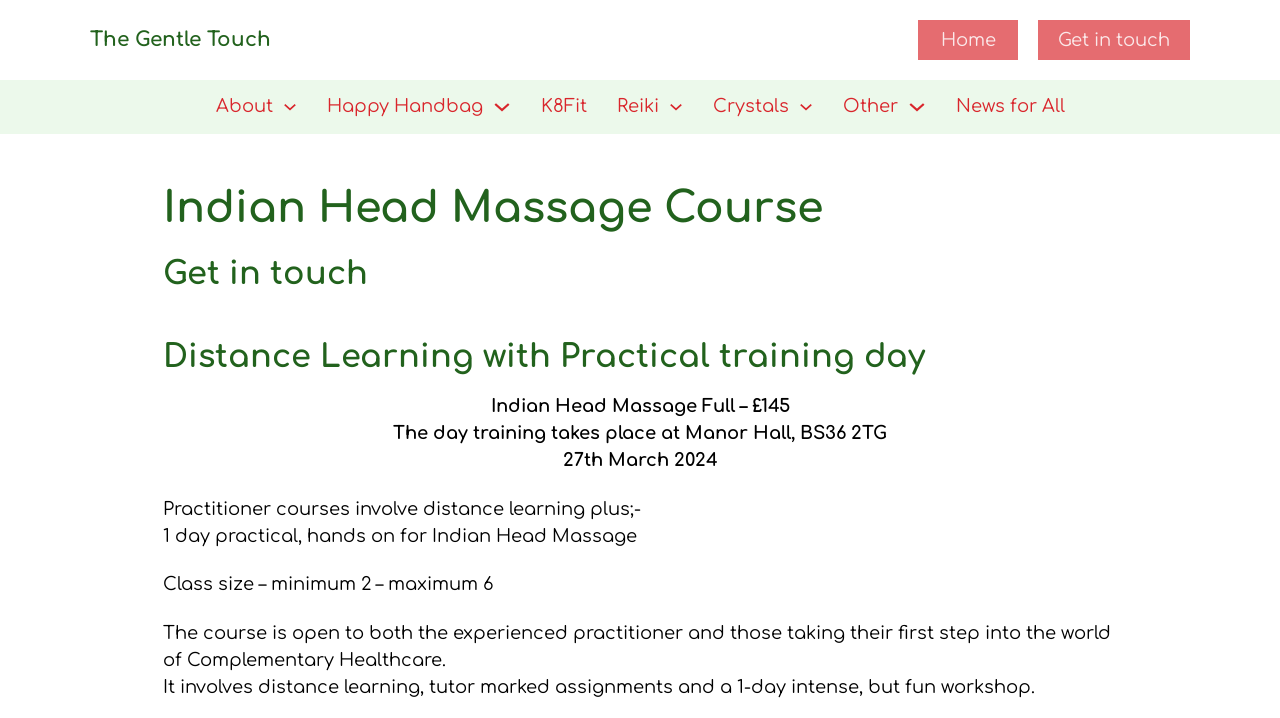Identify the bounding box coordinates for the element that needs to be clicked to fulfill this instruction: "Click on the 'Get in touch' link". Provide the coordinates in the format of four float numbers between 0 and 1: [left, top, right, bottom].

[0.811, 0.028, 0.93, 0.084]